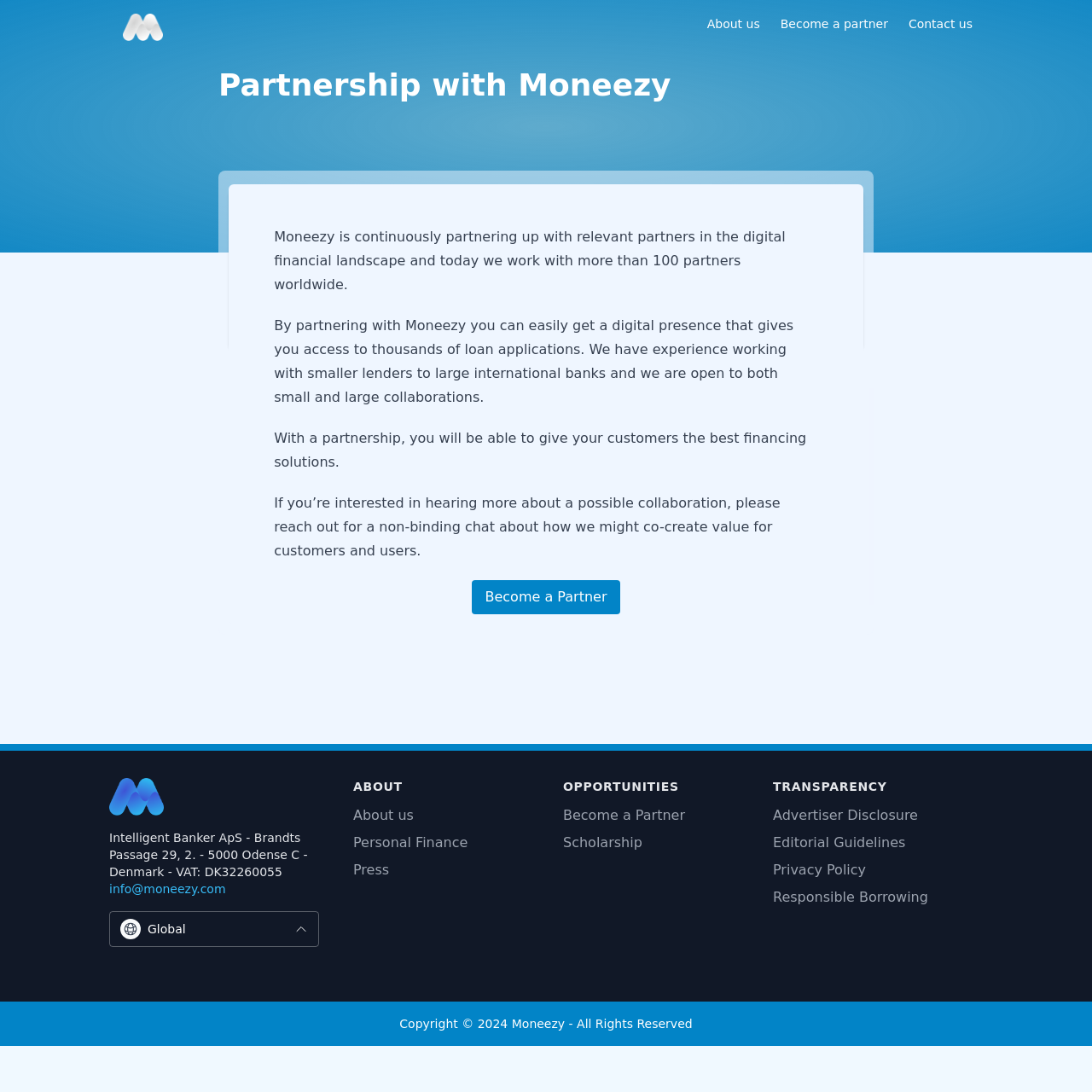From the webpage screenshot, predict the bounding box coordinates (top-left x, top-left y, bottom-right x, bottom-right y) for the UI element described here: Global

[0.1, 0.834, 0.292, 0.867]